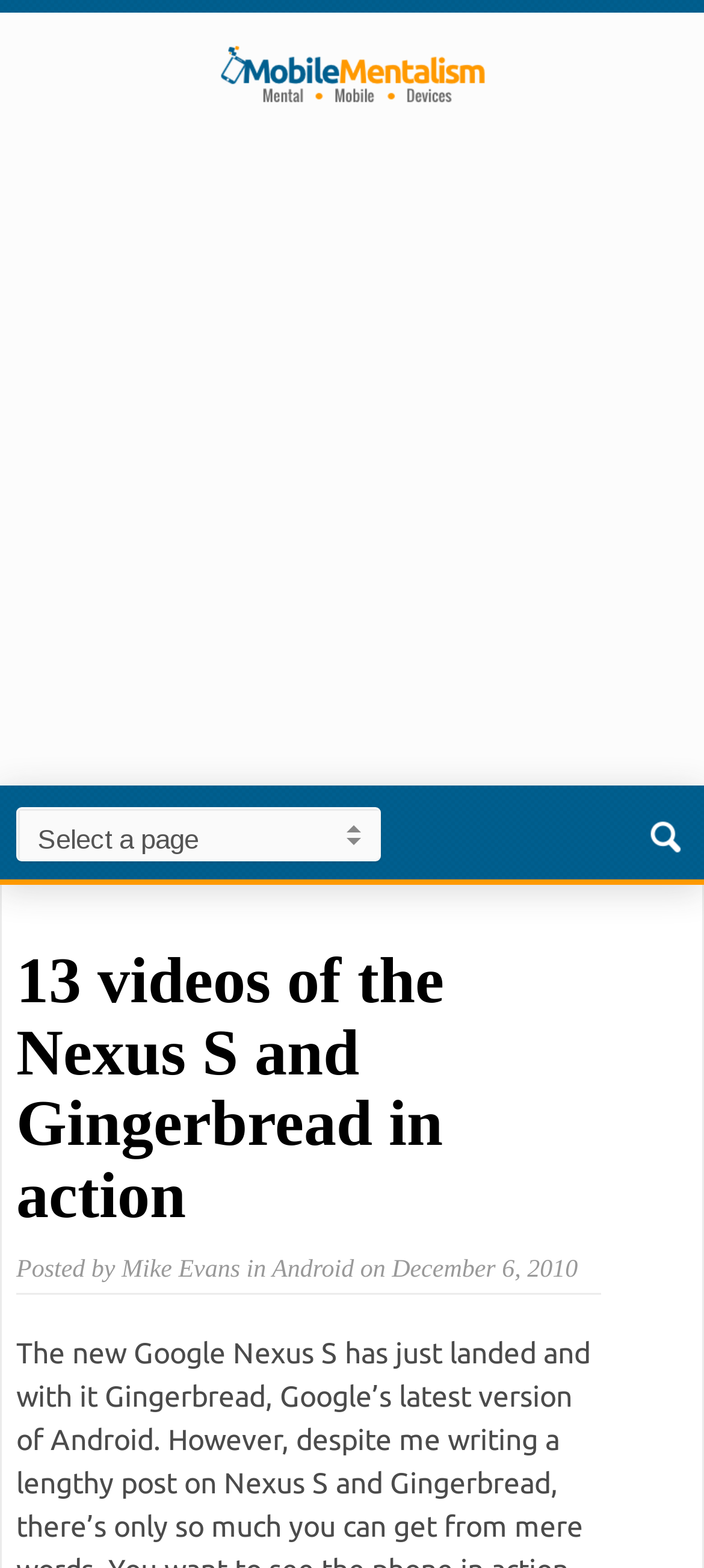Is there a button on the right side of the combobox?
From the image, respond with a single word or phrase.

Yes